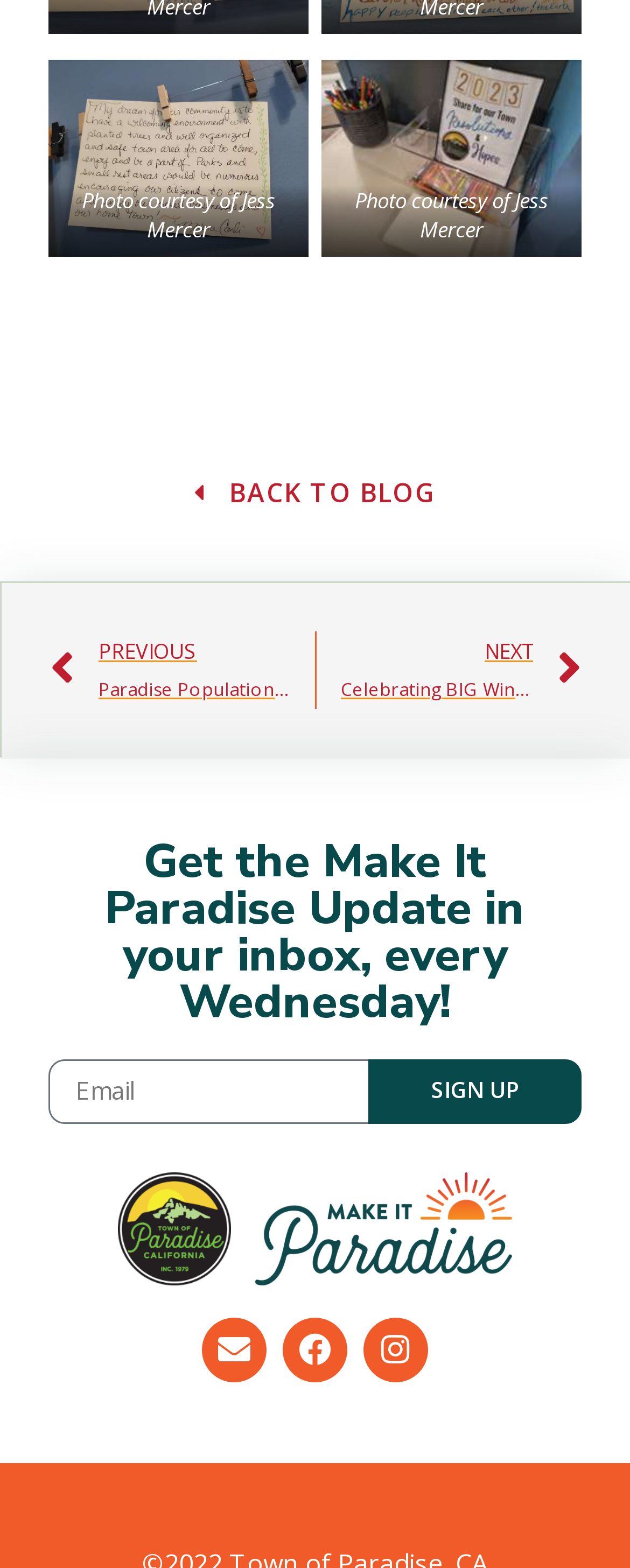Please identify the bounding box coordinates of where to click in order to follow the instruction: "View previous blog post".

[0.079, 0.403, 0.462, 0.452]